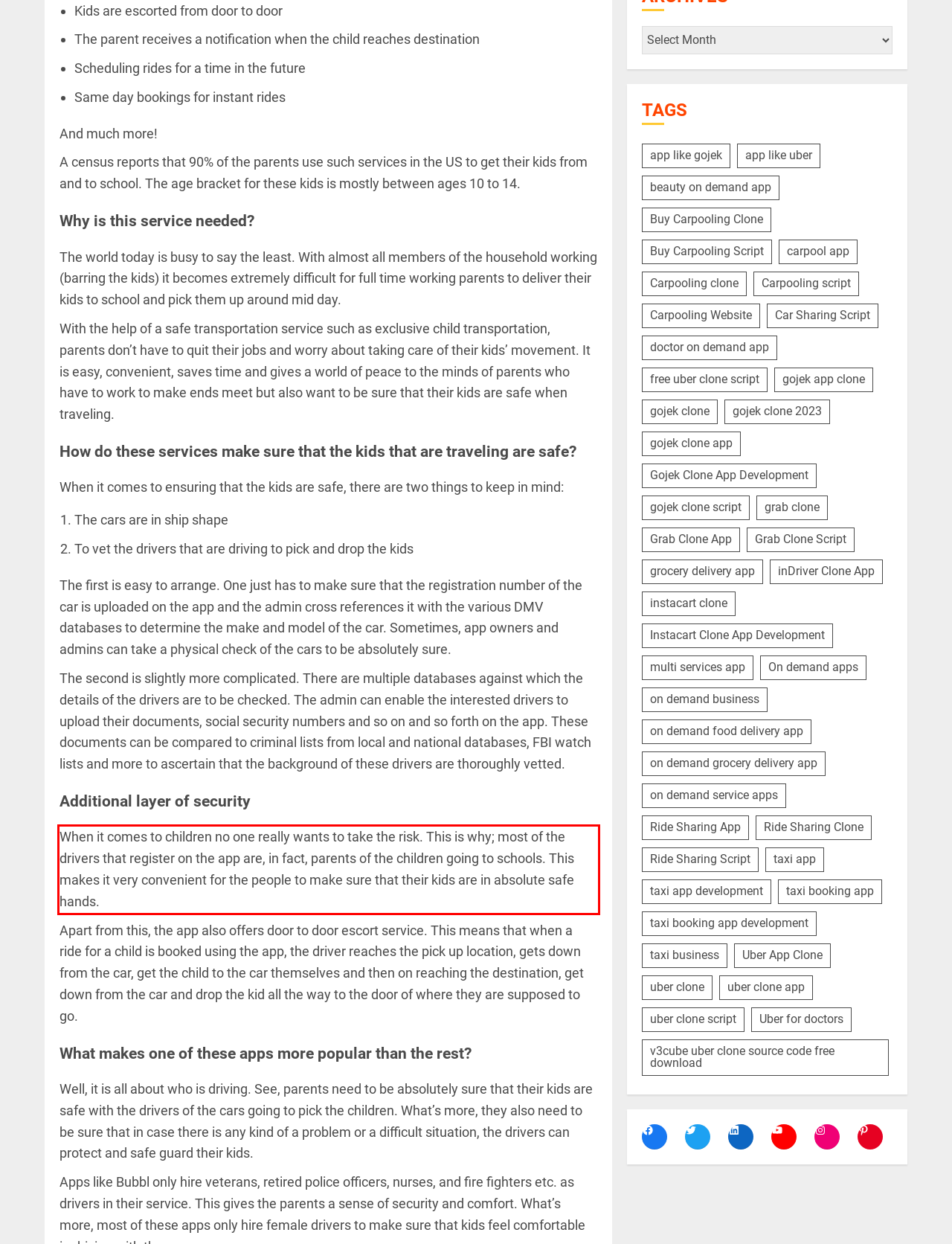You are provided with a webpage screenshot that includes a red rectangle bounding box. Extract the text content from within the bounding box using OCR.

When it comes to children no one really wants to take the risk. This is why; most of the drivers that register on the app are, in fact, parents of the children going to schools. This makes it very convenient for the people to make sure that their kids are in absolute safe hands.